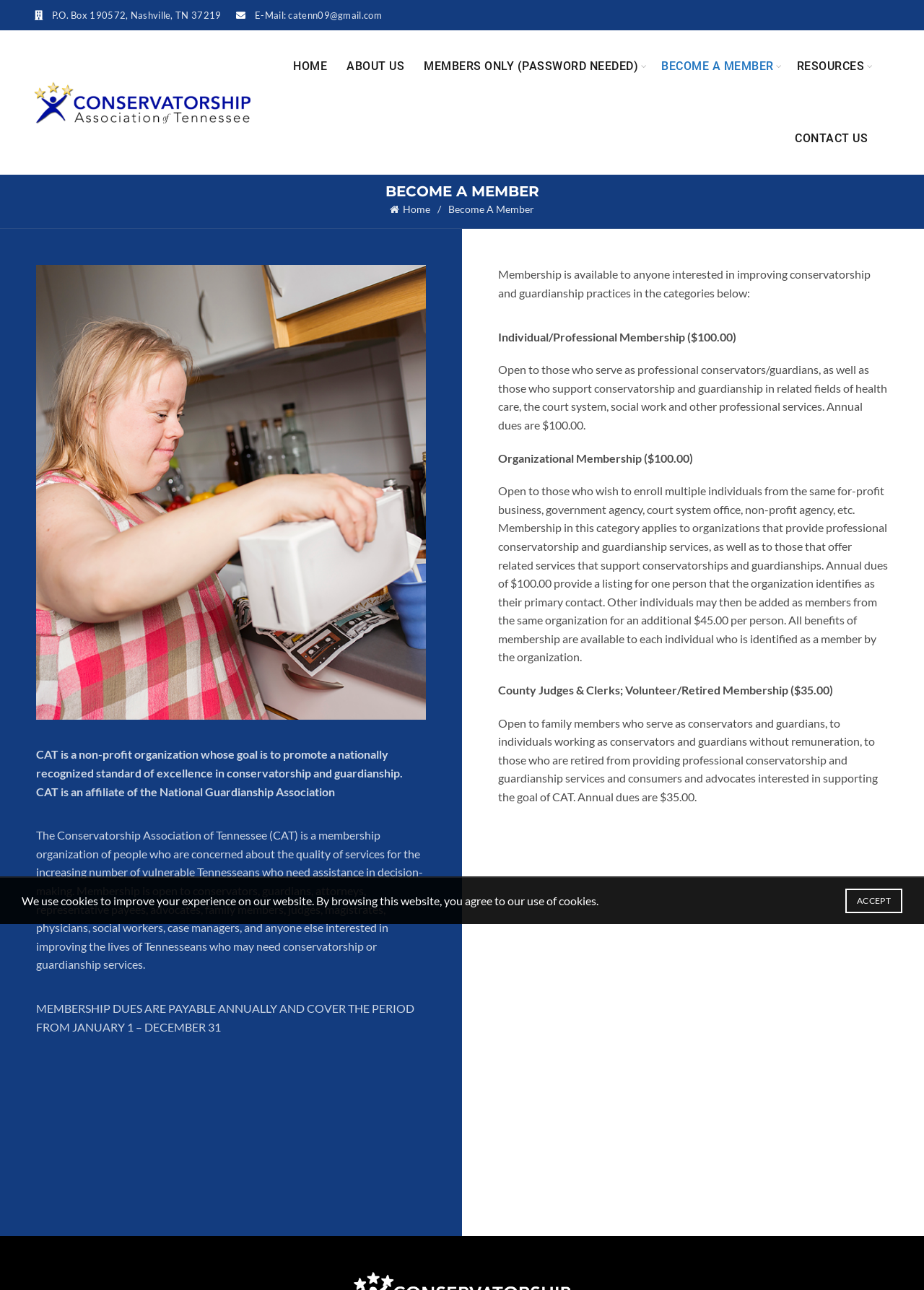What is the address of CATENN?
Please respond to the question with a detailed and thorough explanation.

I found the address by looking at the top section of the webpage, where it lists the contact information. The address is 'P.O. Box 190572, Nashville, TN 37219'.